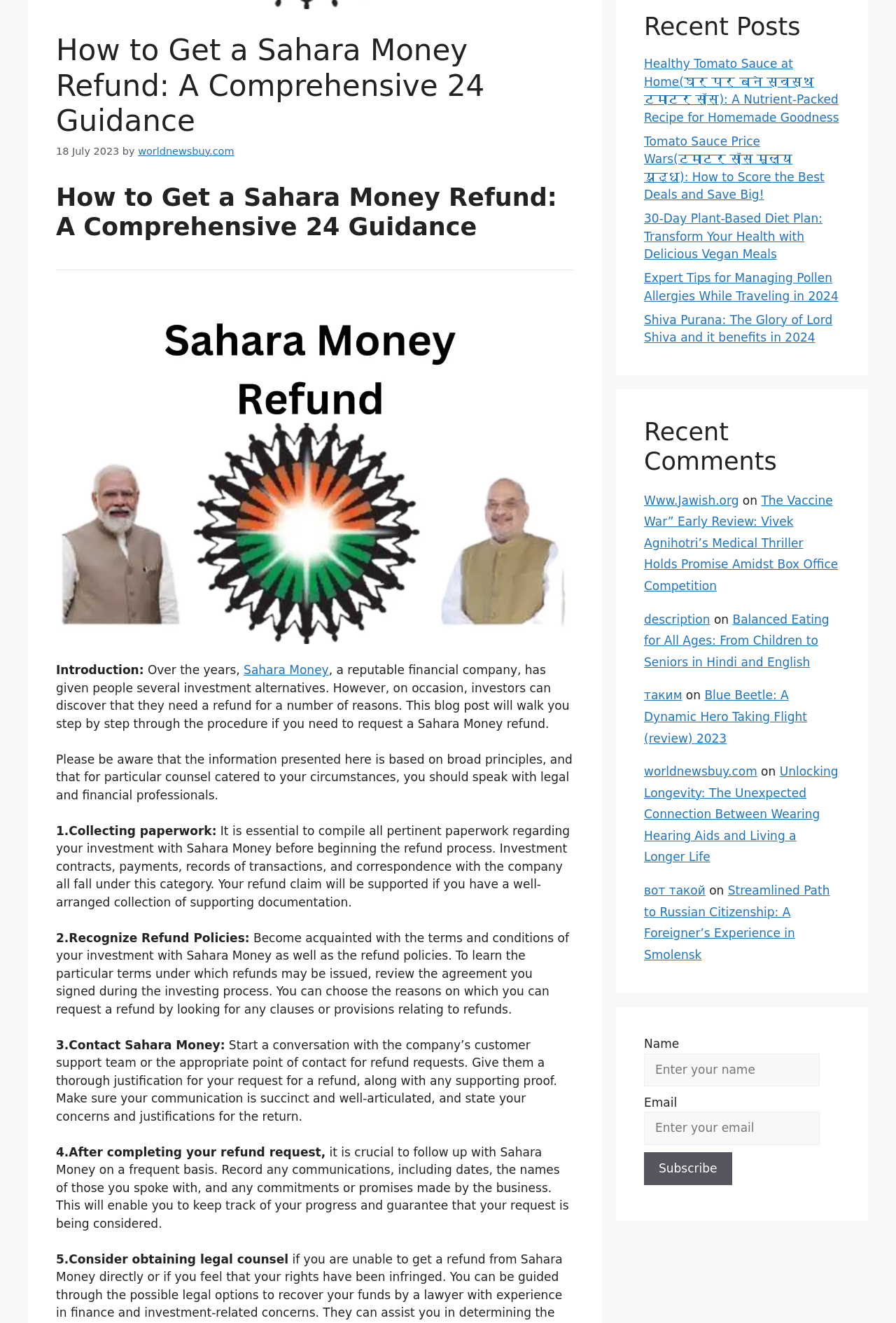Please find the bounding box coordinates (top-left x, top-left y, bottom-right x, bottom-right y) in the screenshot for the UI element described as follows: таким

[0.719, 0.52, 0.761, 0.531]